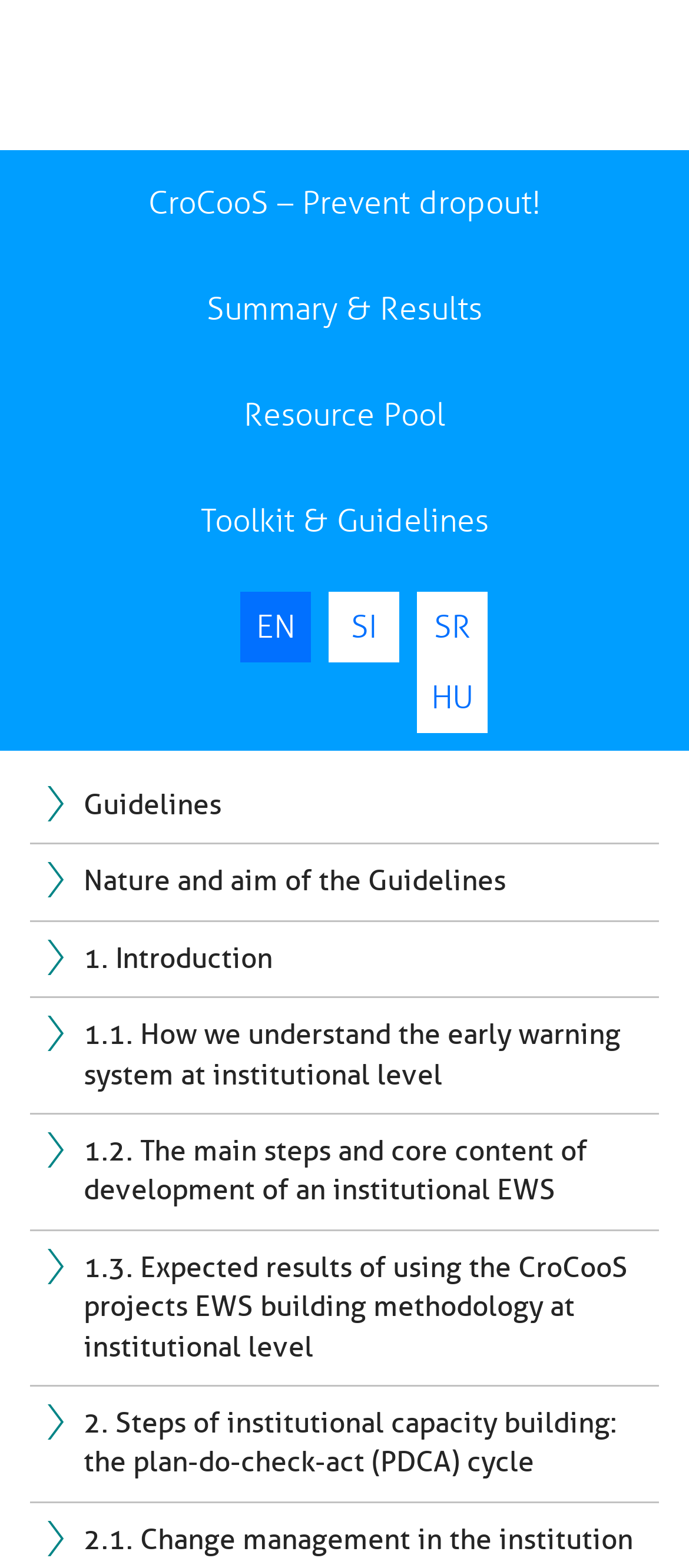What type of content is available in the 'Resource Pool' section?
Look at the image and answer the question with a single word or phrase.

Resources